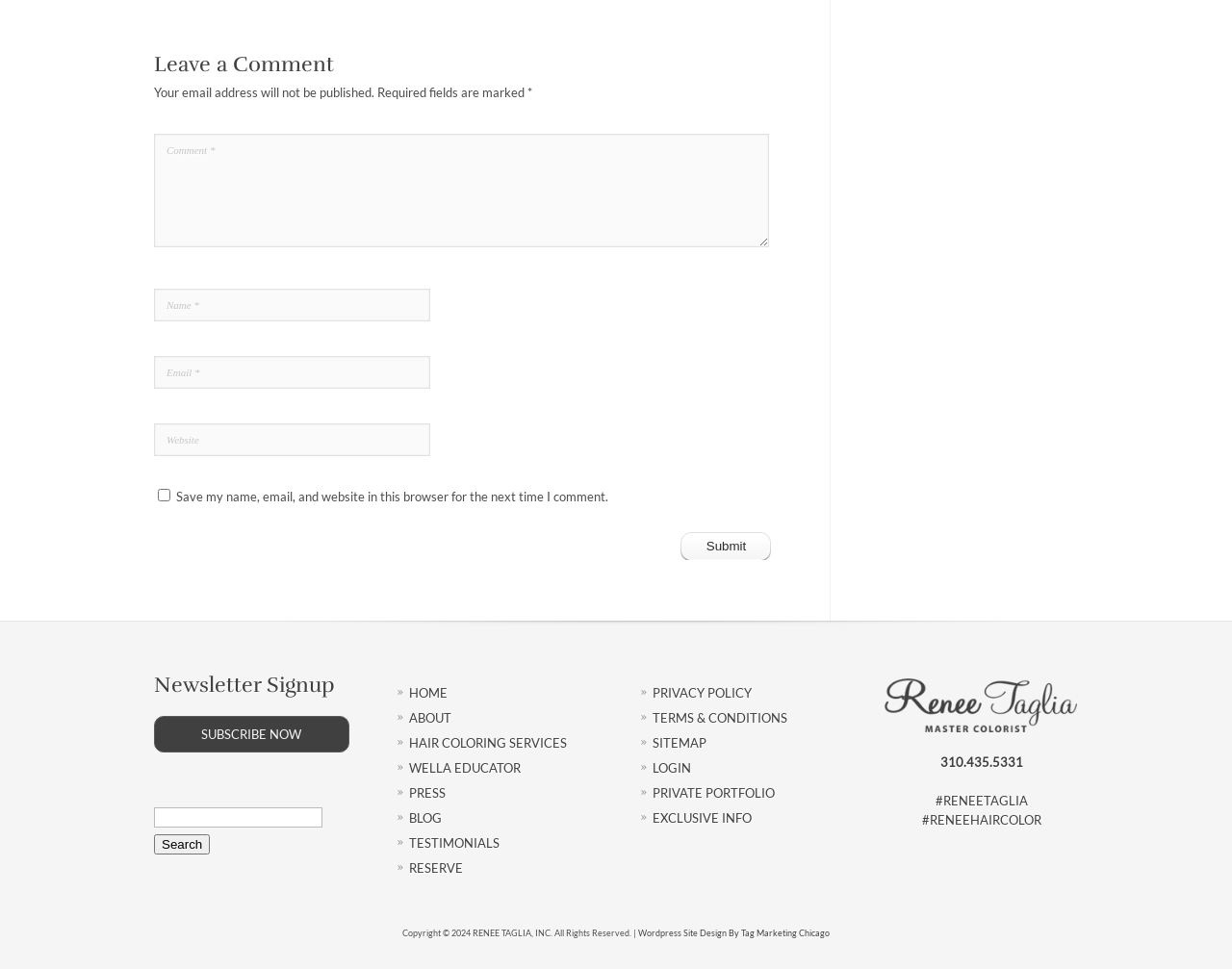Determine the bounding box coordinates for the clickable element required to fulfill the instruction: "Enter your name". Provide the coordinates as four float numbers between 0 and 1, i.e., [left, top, right, bottom].

[0.125, 0.298, 0.349, 0.331]